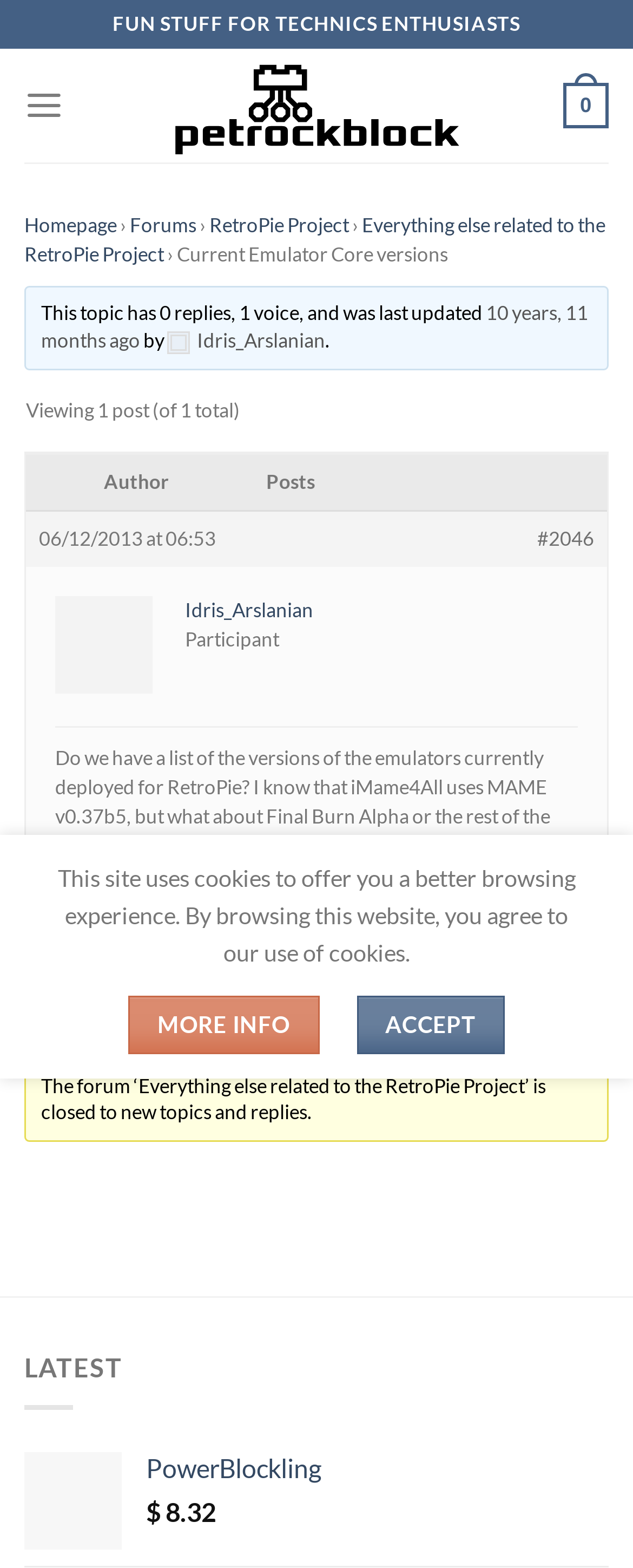Given the webpage screenshot, identify the bounding box of the UI element that matches this description: "#2046".

[0.849, 0.334, 0.938, 0.353]